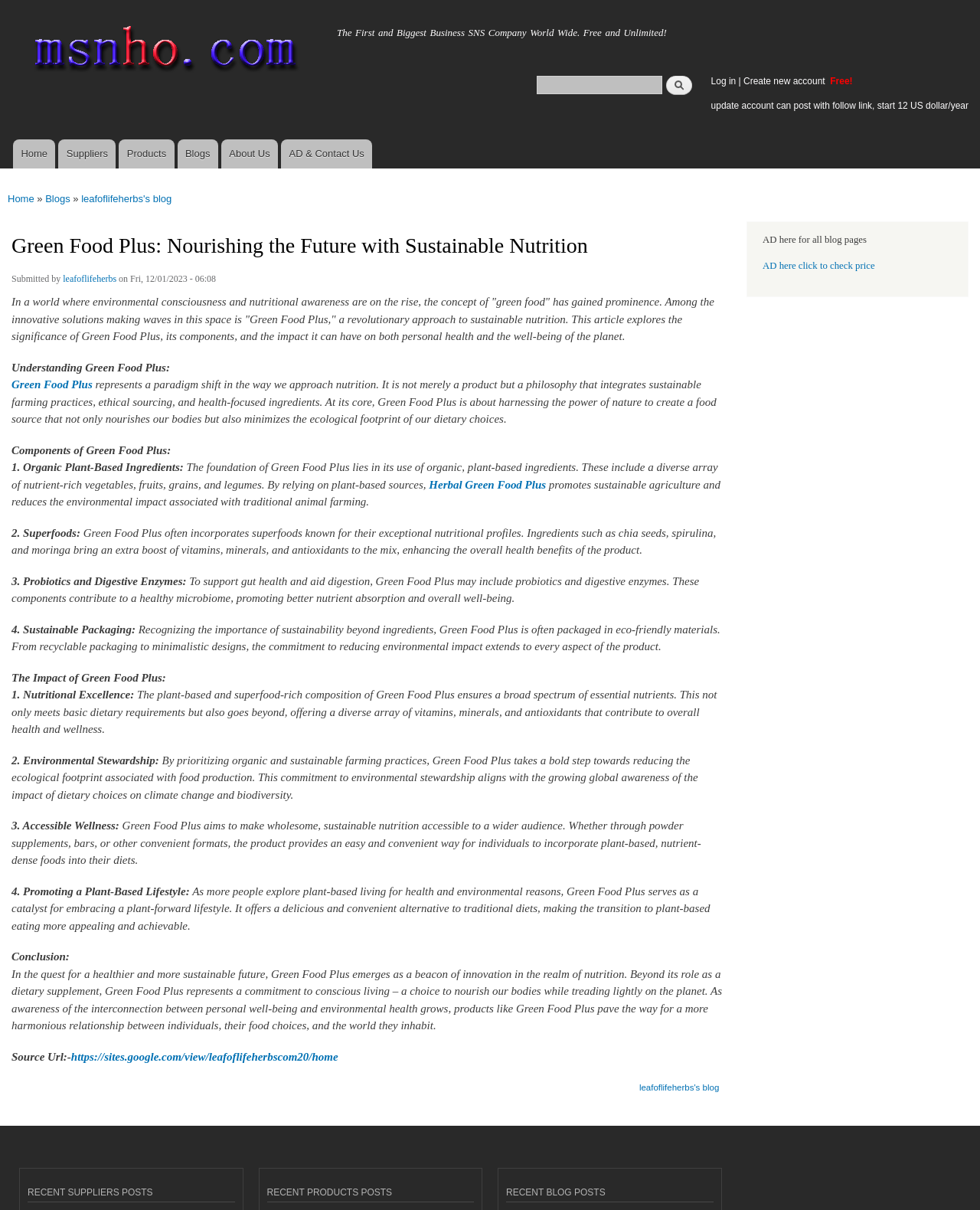Please provide a comprehensive answer to the question based on the screenshot: What is the goal of Green Food Plus in terms of environmental impact?

I found the answer by looking at the article section which describes the impact of Green Food Plus, and it mentions that one of the goals is to reduce the ecological footprint associated with food production.